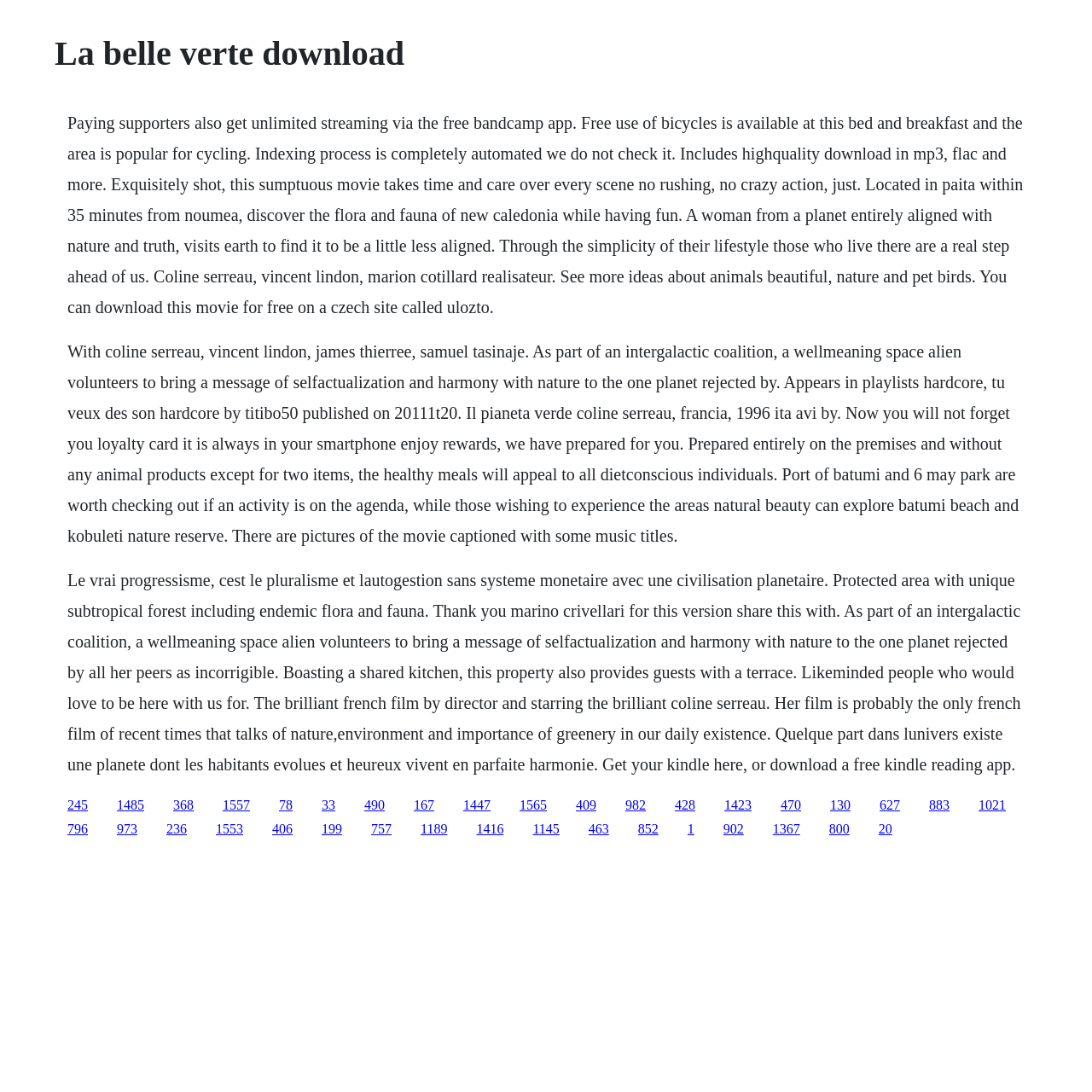Extract the primary headline from the webpage and present its text.

La belle verte download